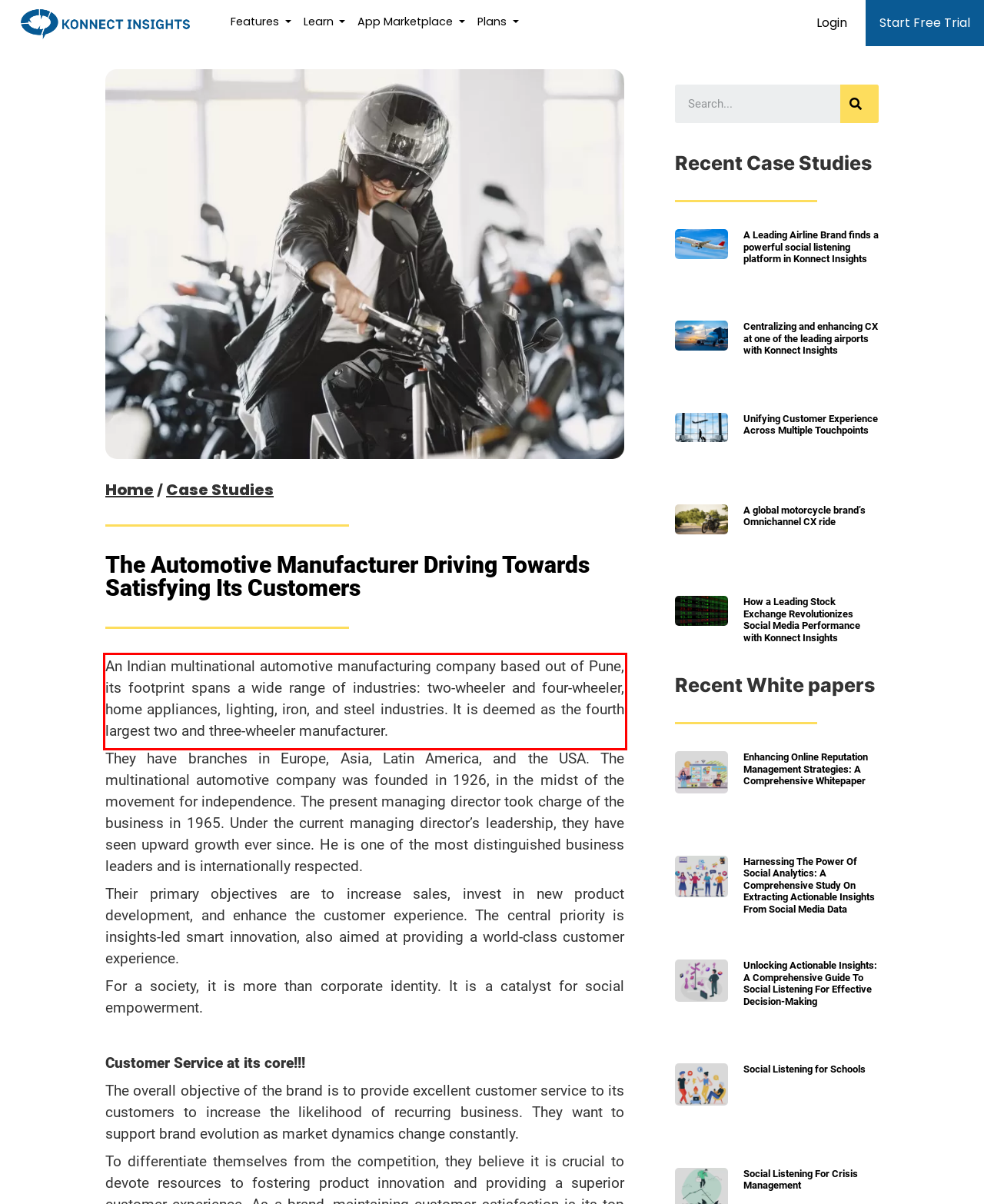From the screenshot of the webpage, locate the red bounding box and extract the text contained within that area.

An Indian multinational automotive manufacturing company based out of Pune, its footprint spans a wide range of industries: two-wheeler and four-wheeler, home appliances, lighting, iron, and steel industries. It is deemed as the fourth largest two and three-wheeler manufacturer.